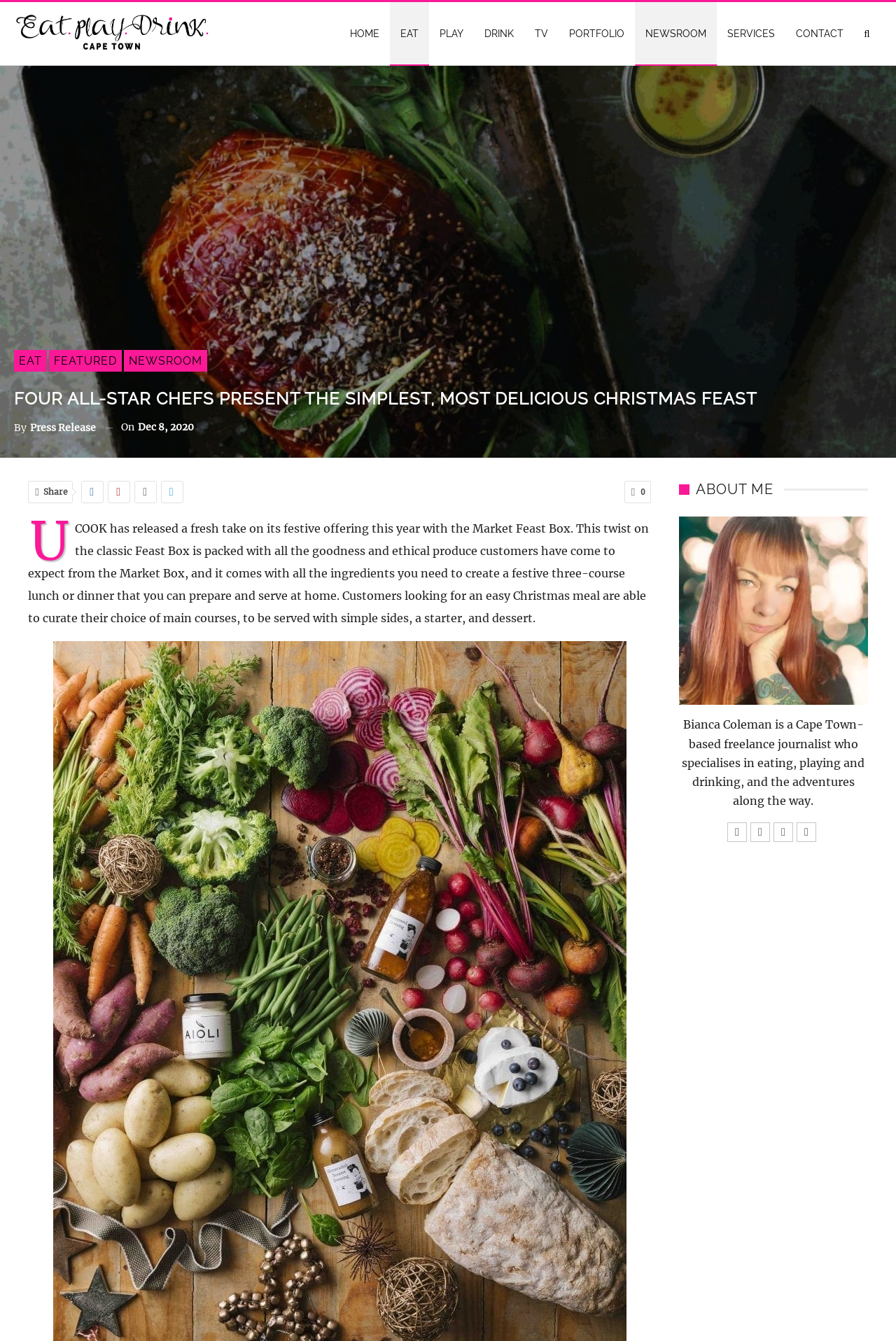What is the name of the festive offering?
Please provide a single word or phrase as the answer based on the screenshot.

Market Feast Box